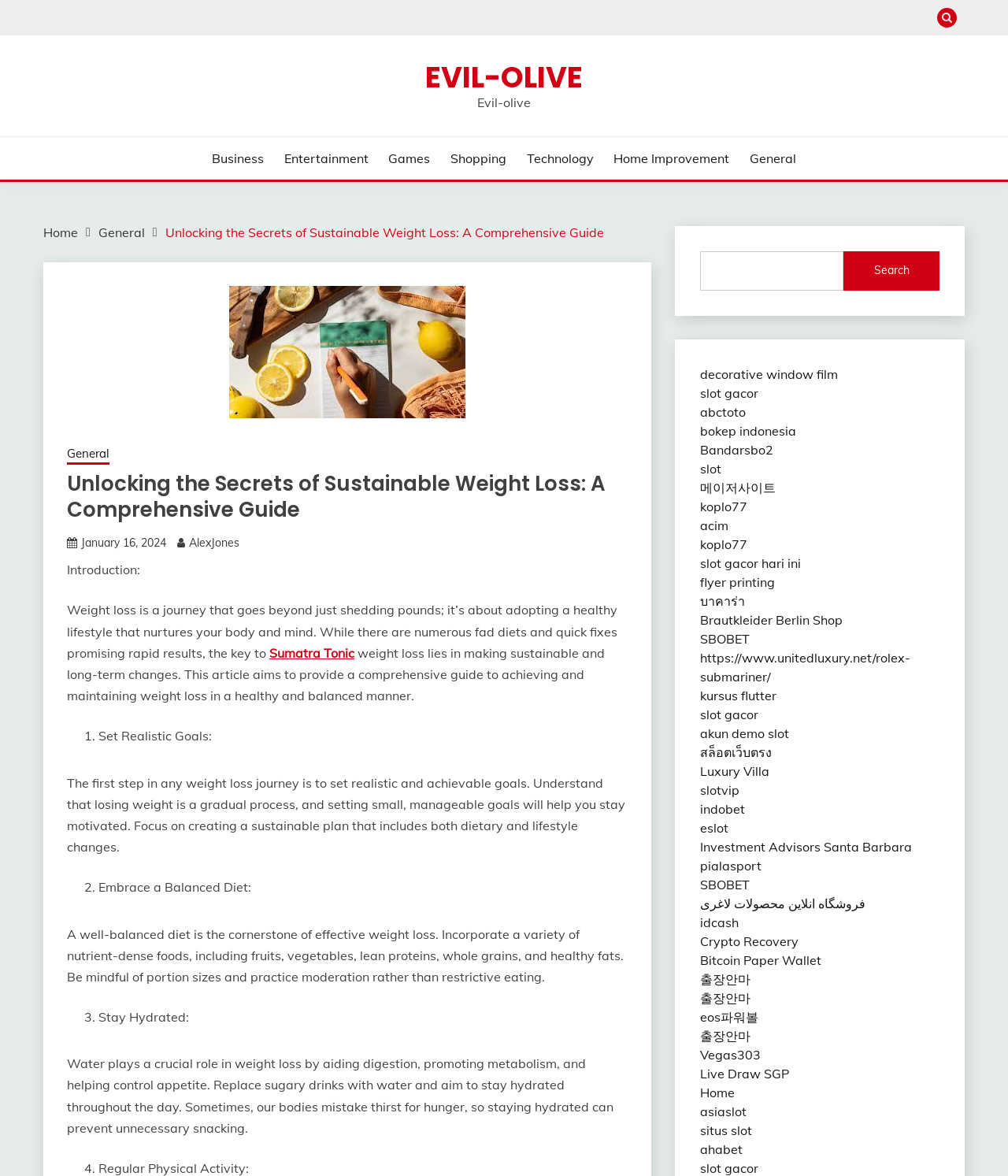Describe all the key features of the webpage in detail.

This webpage is a comprehensive guide to sustainable weight loss, with a focus on adopting a healthy lifestyle. At the top, there is a button with a font awesome icon and a link to "EVIL-OLIVE" next to a static text "Evil-olive". Below this, there are several links to different categories, including "Business", "Entertainment", "Games", "Shopping", "Technology", "Home Improvement", and "General".

On the left side, there is a navigation section with breadcrumbs, which includes links to "Home", "General", and the title of the article "Unlocking the Secrets of Sustainable Weight Loss: A Comprehensive Guide". Below this, there is a figure, and then a heading with the same title as the article.

The main content of the article starts with an introduction, which explains that weight loss is not just about shedding pounds, but about adopting a healthy lifestyle. The text is divided into sections, each with a numbered list marker, and discusses topics such as setting realistic goals, embracing a balanced diet, and staying hydrated.

On the right side, there is a search bar with a search button. Below this, there are numerous links to various websites, including those related to online games, shopping, and health.

At the bottom of the page, there is a link with a font awesome icon.